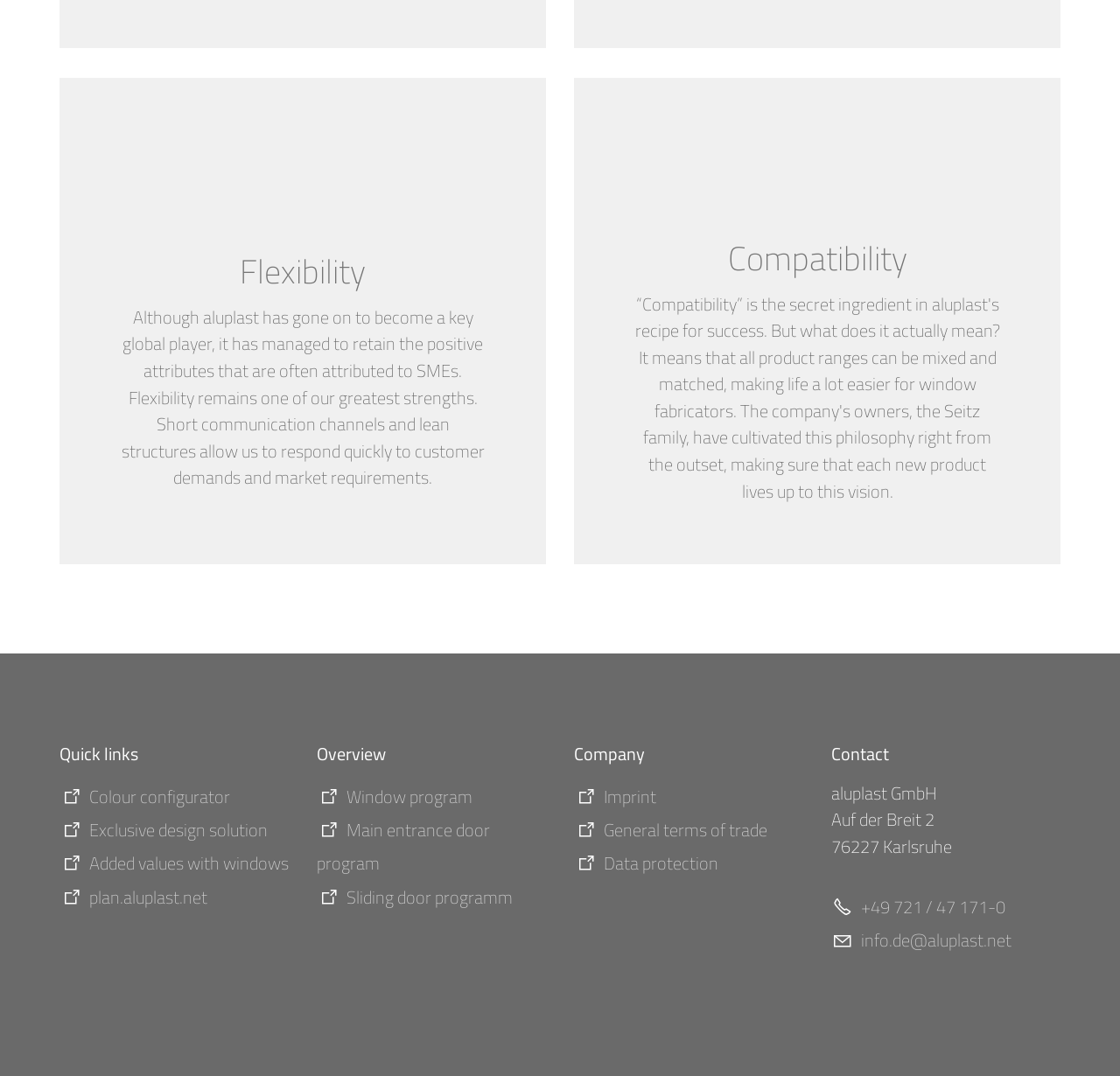Please provide the bounding box coordinates for the UI element as described: "Added values with windows". The coordinates must be four floats between 0 and 1, represented as [left, top, right, bottom].

[0.053, 0.79, 0.258, 0.815]